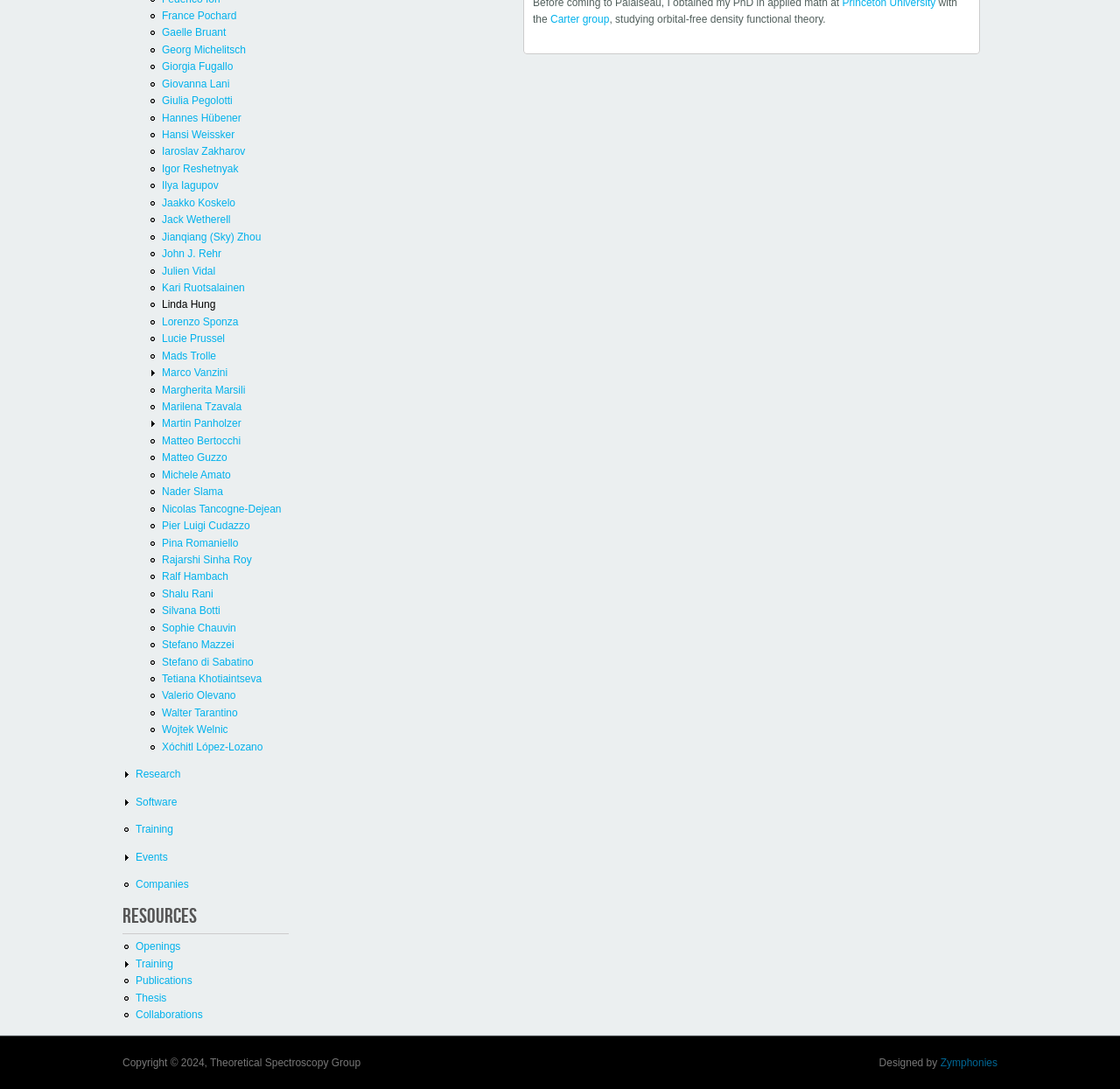Extract the bounding box coordinates for the UI element described as: "Pier Luigi Cudazzo".

[0.145, 0.477, 0.223, 0.488]